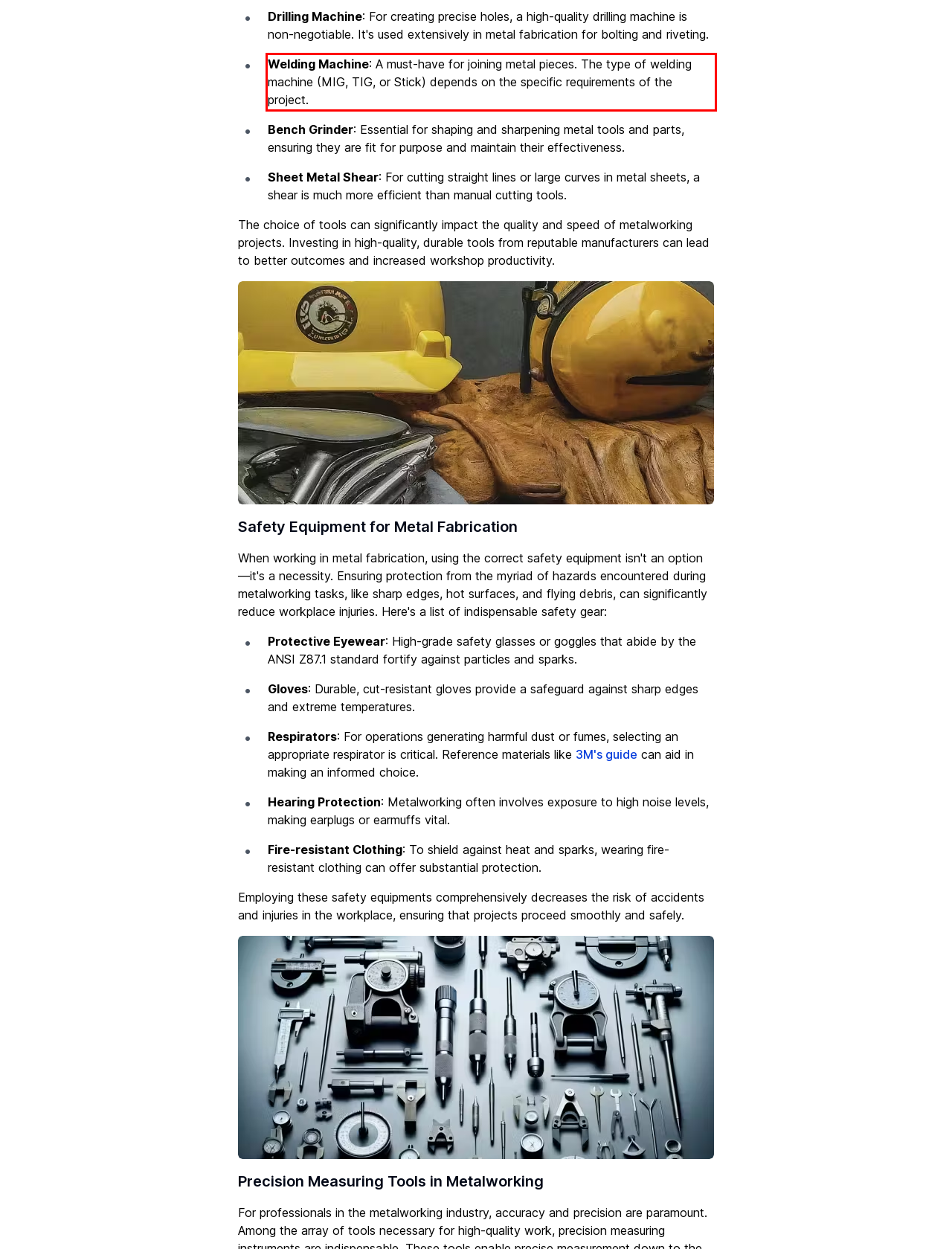Analyze the red bounding box in the provided webpage screenshot and generate the text content contained within.

Welding Machine: A must-have for joining metal pieces. The type of welding machine (MIG, TIG, or Stick) depends on the specific requirements of the project.